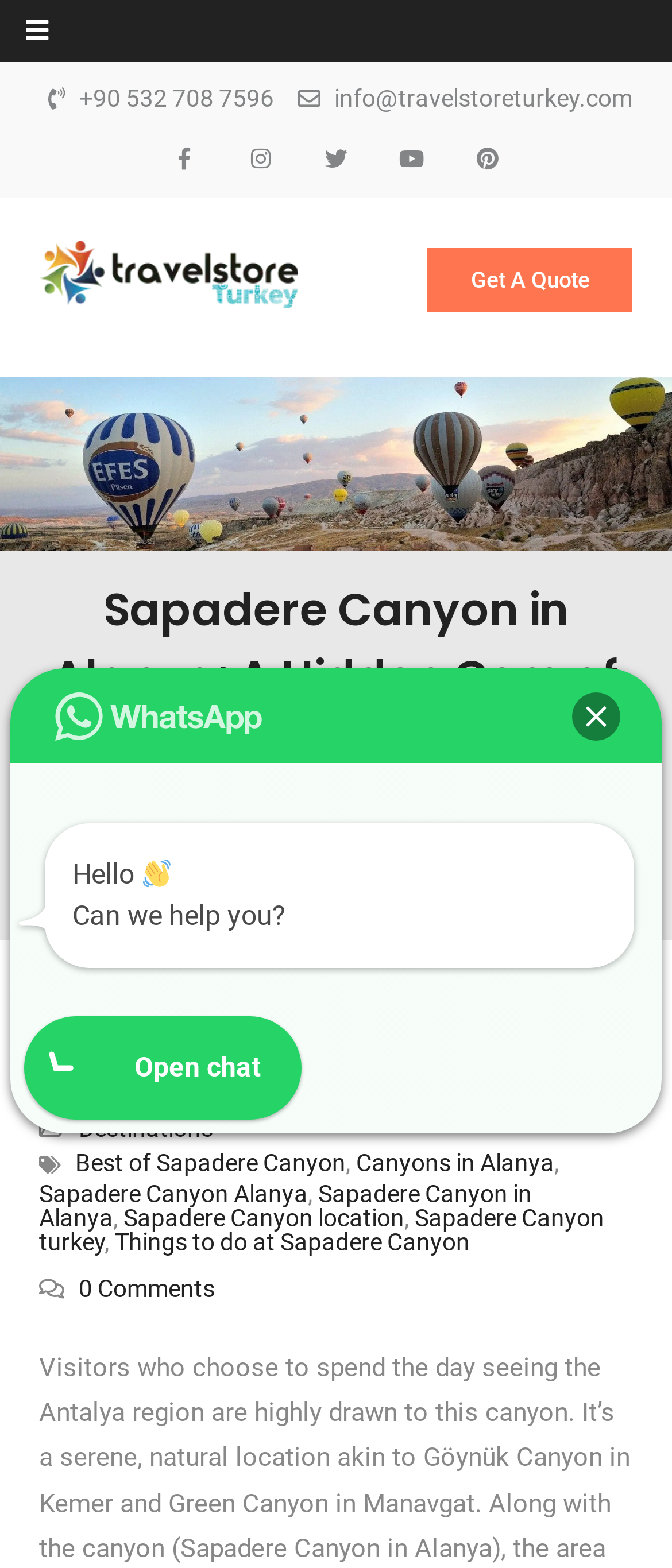Locate the bounding box coordinates of the clickable region necessary to complete the following instruction: "Check Nutrition Membership". Provide the coordinates in the format of four float numbers between 0 and 1, i.e., [left, top, right, bottom].

None